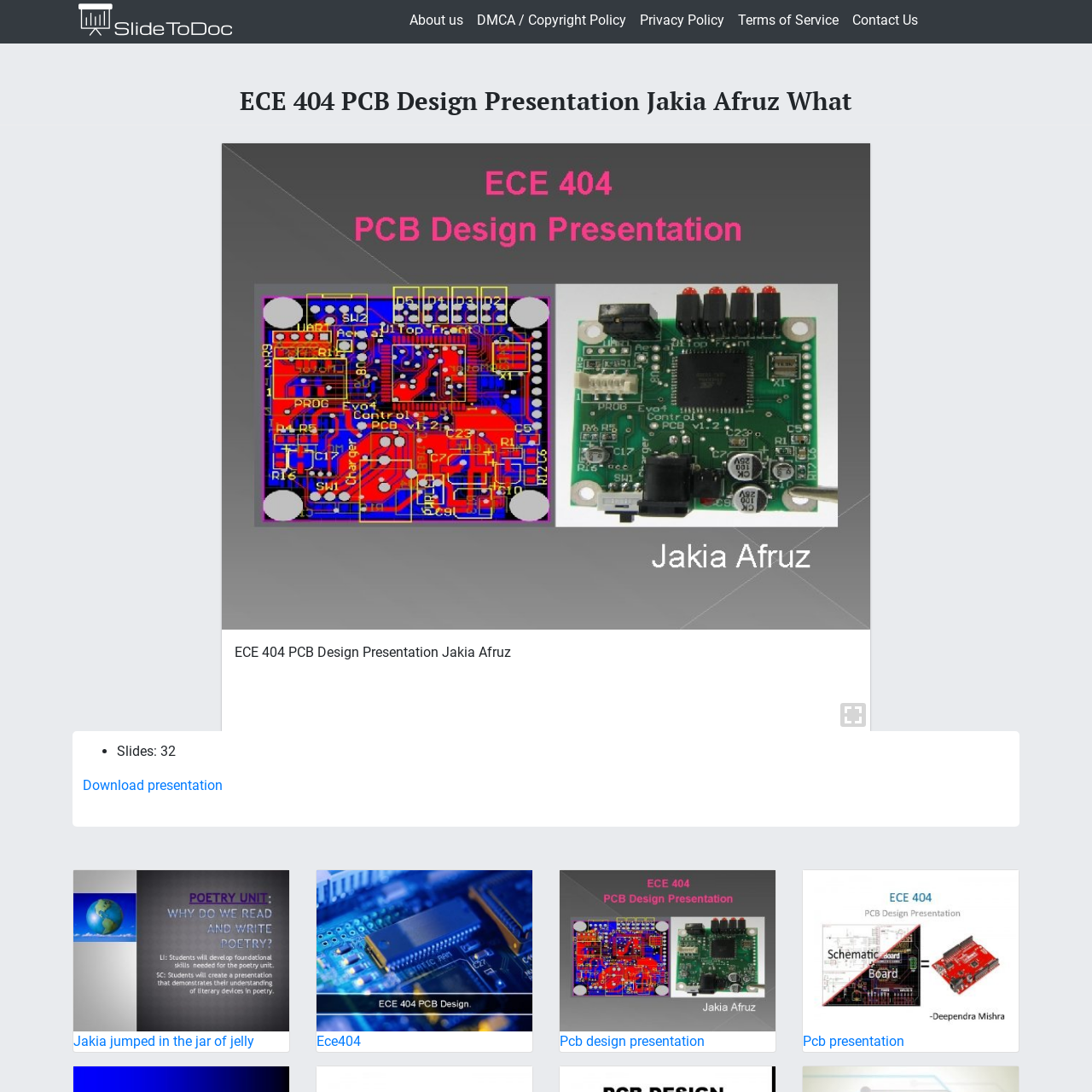Please scrutinize the image marked by the red boundary and answer the question that follows with a detailed explanation, using the image as evidence: 
How many slides are in the presentation?

The number of slides in the presentation is explicitly stated below the title, which is 32, indicating that this is a comprehensive presentation on PCB design.